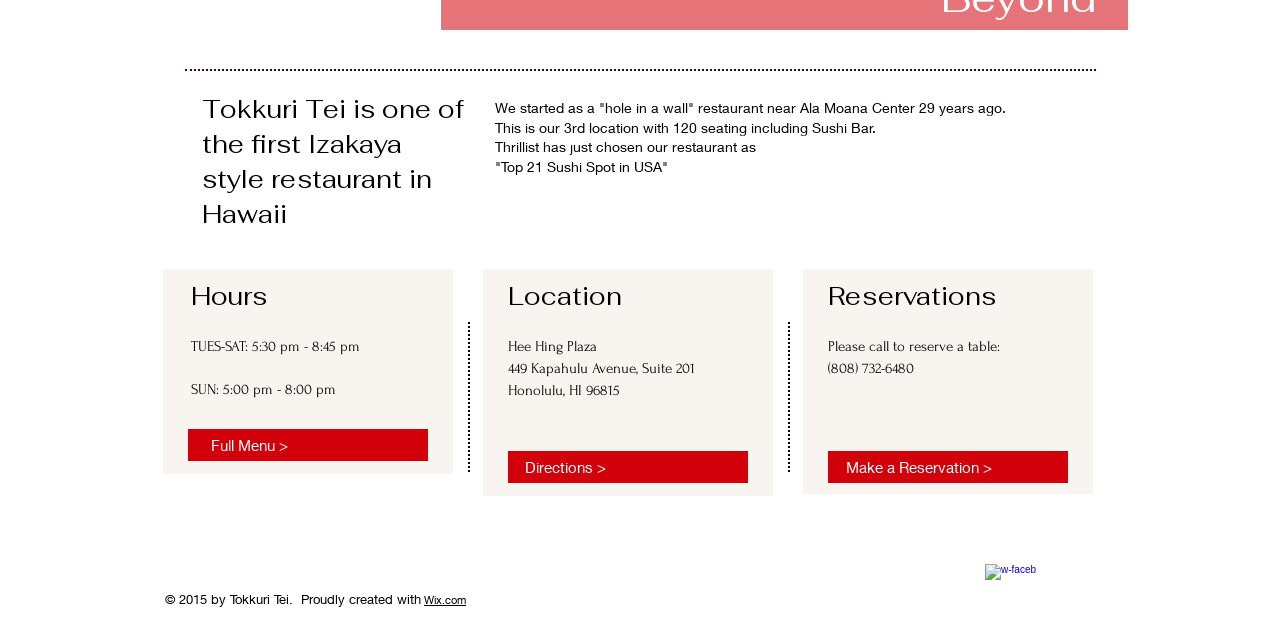Extract the bounding box coordinates for the described element: "Make a Reservation >". The coordinates should be represented as four float numbers between 0 and 1: [left, top, right, bottom].

[0.652, 0.712, 0.809, 0.747]